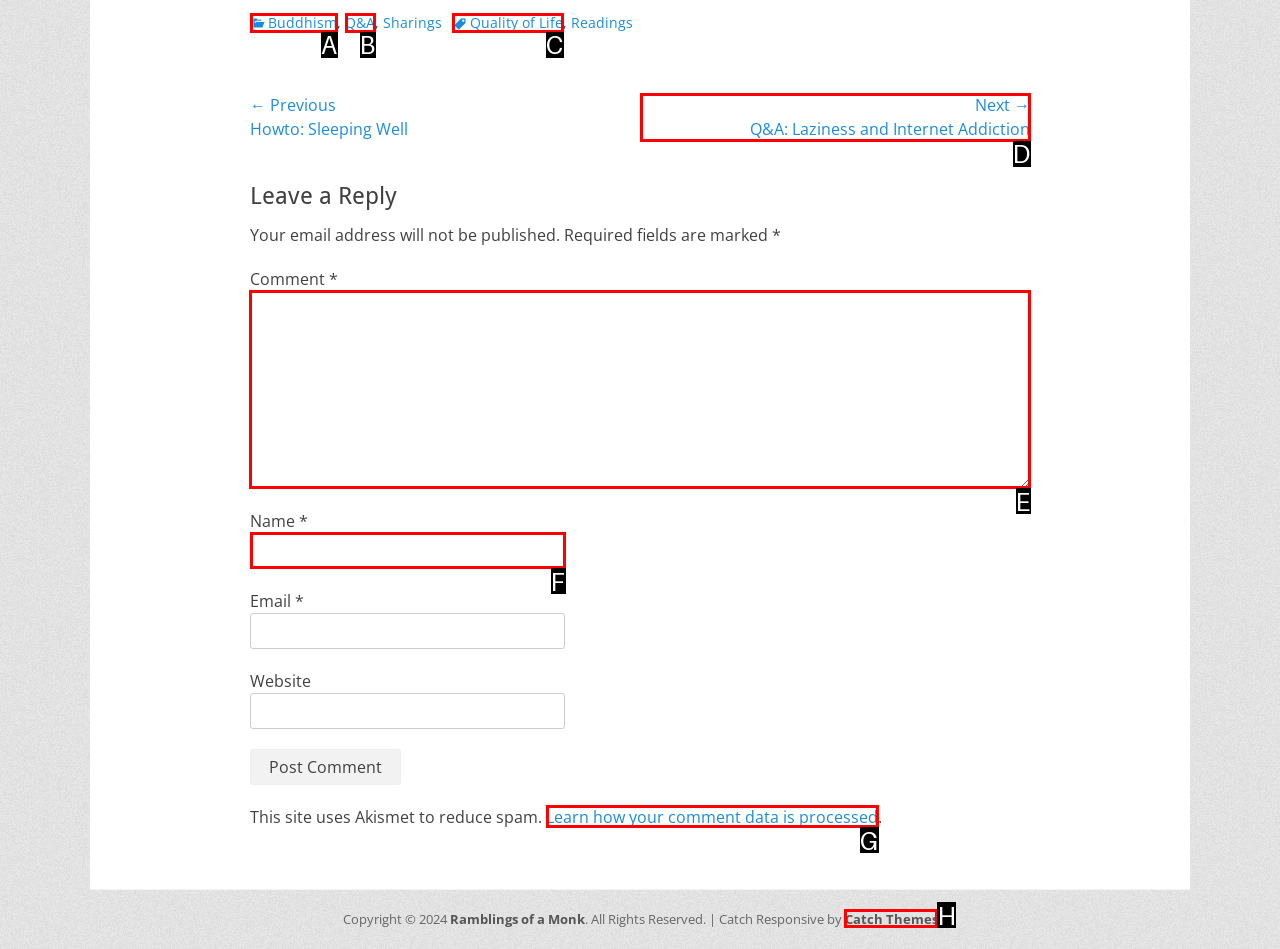Based on the task: Enter a comment in the 'Comment *' field, which UI element should be clicked? Answer with the letter that corresponds to the correct option from the choices given.

E